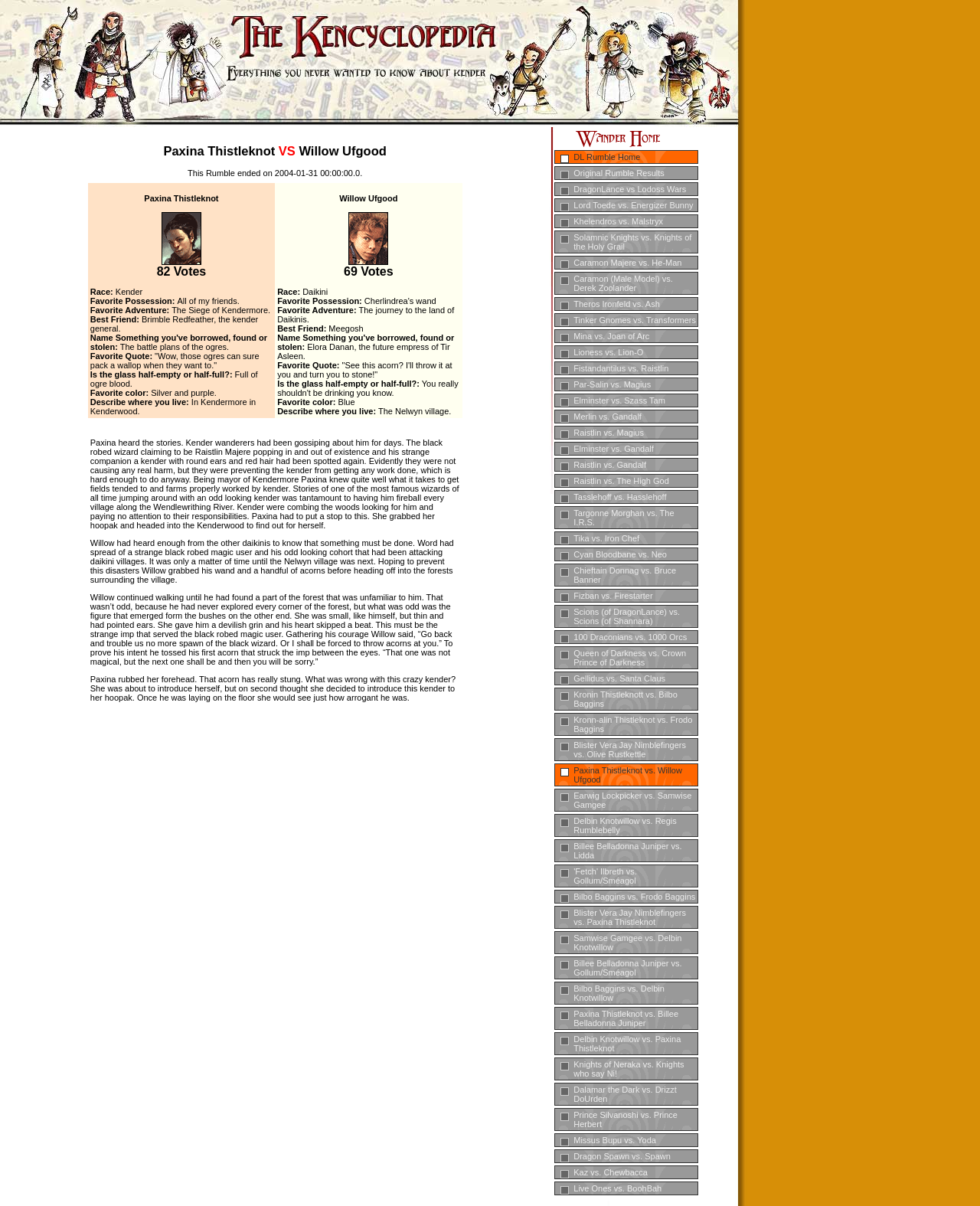Given the element description Lord Toede vs. Energizer Bunny, predict the bounding box coordinates for the UI element in the webpage screenshot. The format should be (top-left x, top-left y, bottom-right x, bottom-right y), and the values should be between 0 and 1.

[0.566, 0.164, 0.713, 0.176]